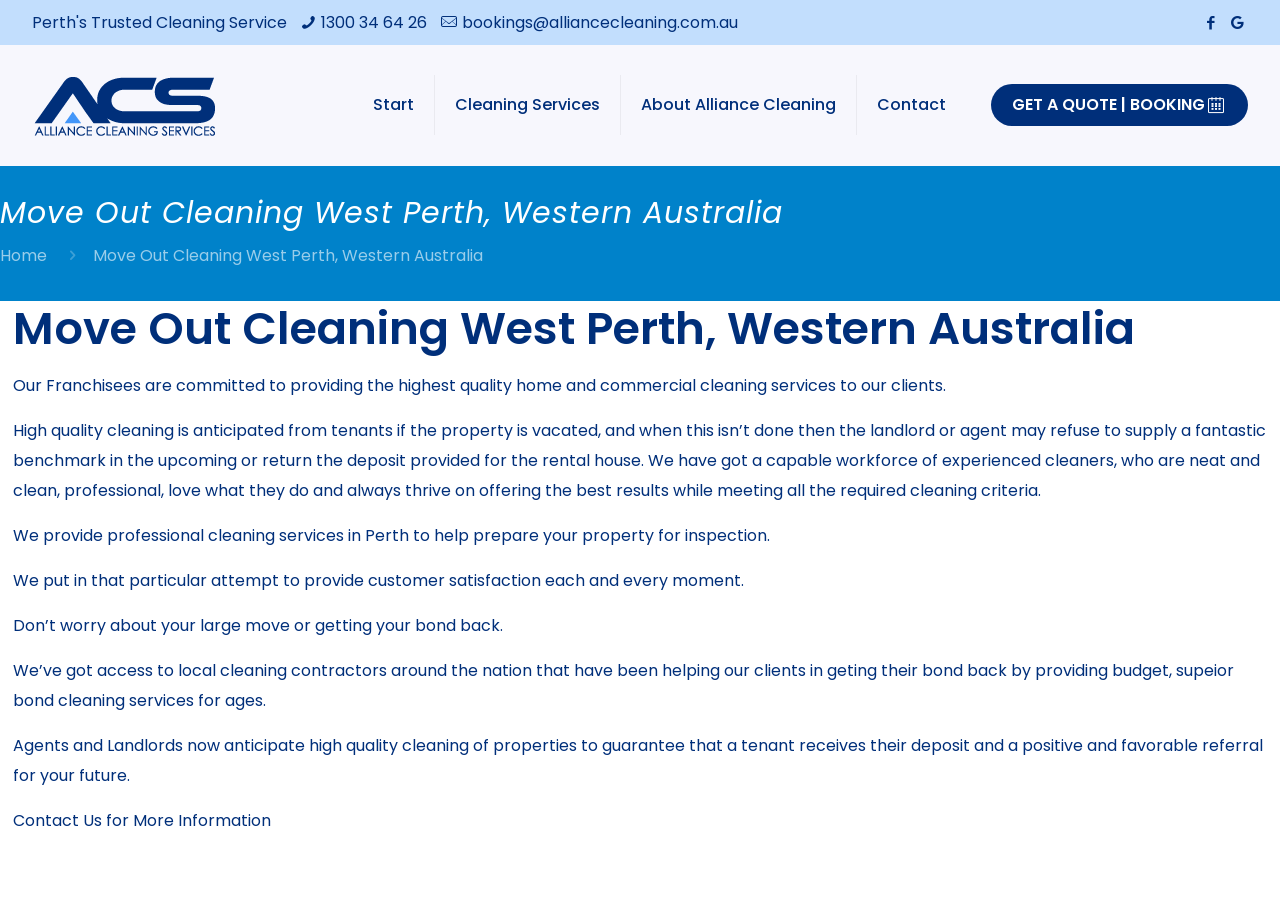Offer an in-depth caption of the entire webpage.

This webpage is about Move Out Cleaning services in West Perth, Western Australia. At the top left corner, there is a list of contact details, including a phone number and an email address. Next to it, there are social media links, such as Facebook and Google Business Profile icons. 

Below the contact details, there is a navigation menu with links to different sections of the website, including "Start", "Cleaning Services", "About Alliance Cleaning", and "Contact". 

On the right side of the navigation menu, there is a call-to-action button "GET A QUOTE | BOOKING" with an arrow icon. 

The main content of the webpage is divided into several sections. The first section has a heading "Move Out Cleaning West Perth, Western Australia" and a brief introduction to the company's commitment to providing high-quality cleaning services. 

The following sections describe the importance of high-quality cleaning when vacating a property, the company's professional cleaning services, and their customer satisfaction guarantee. There are also mentions of the company's access to local cleaning contractors and the expectations of agents and landlords regarding property cleaning. 

Finally, there is a "Contact Us for More Information" section at the bottom of the page.